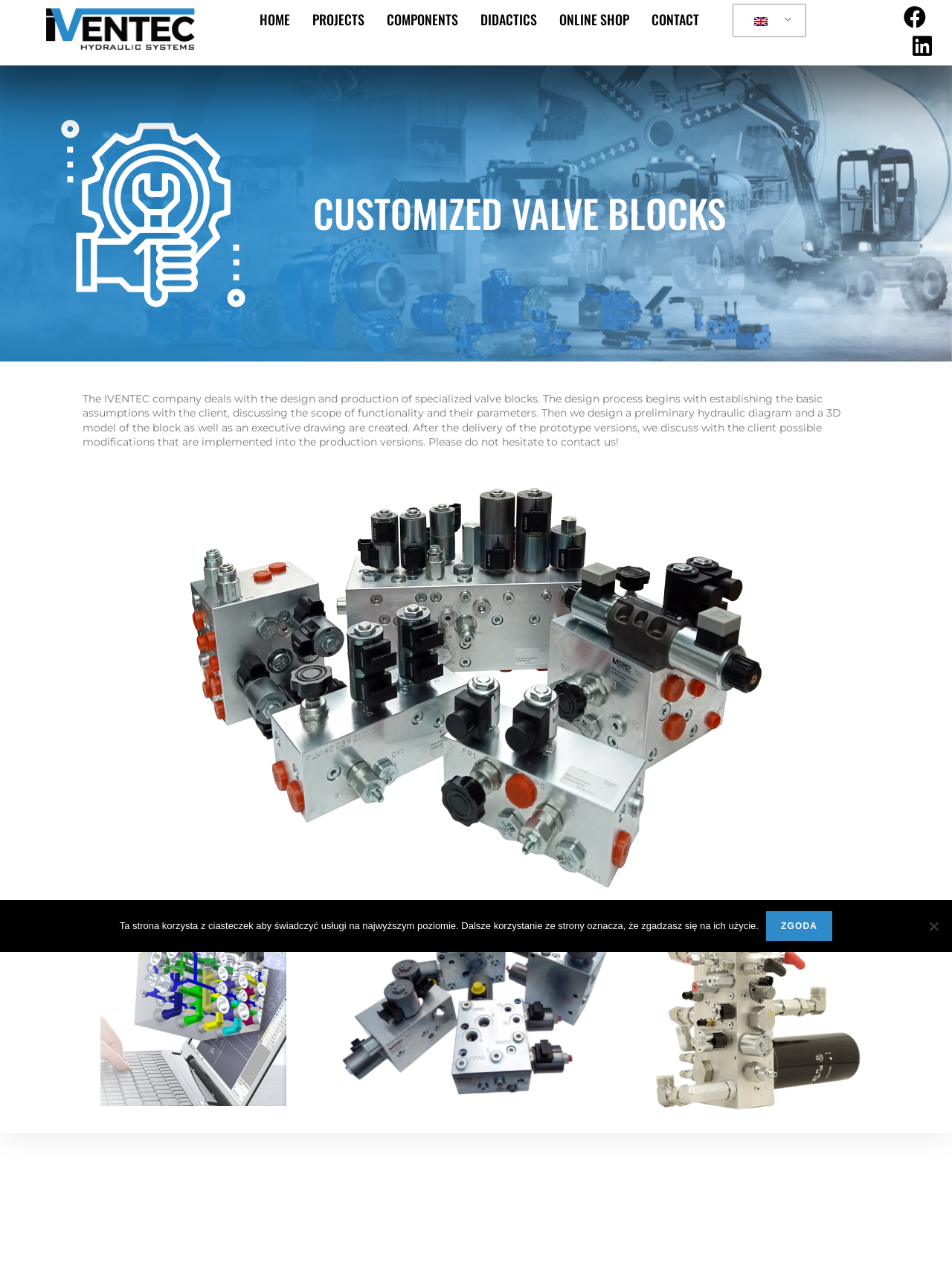What is the name of the company's partner?
Using the image as a reference, give a one-word or short phrase answer.

HydraForce